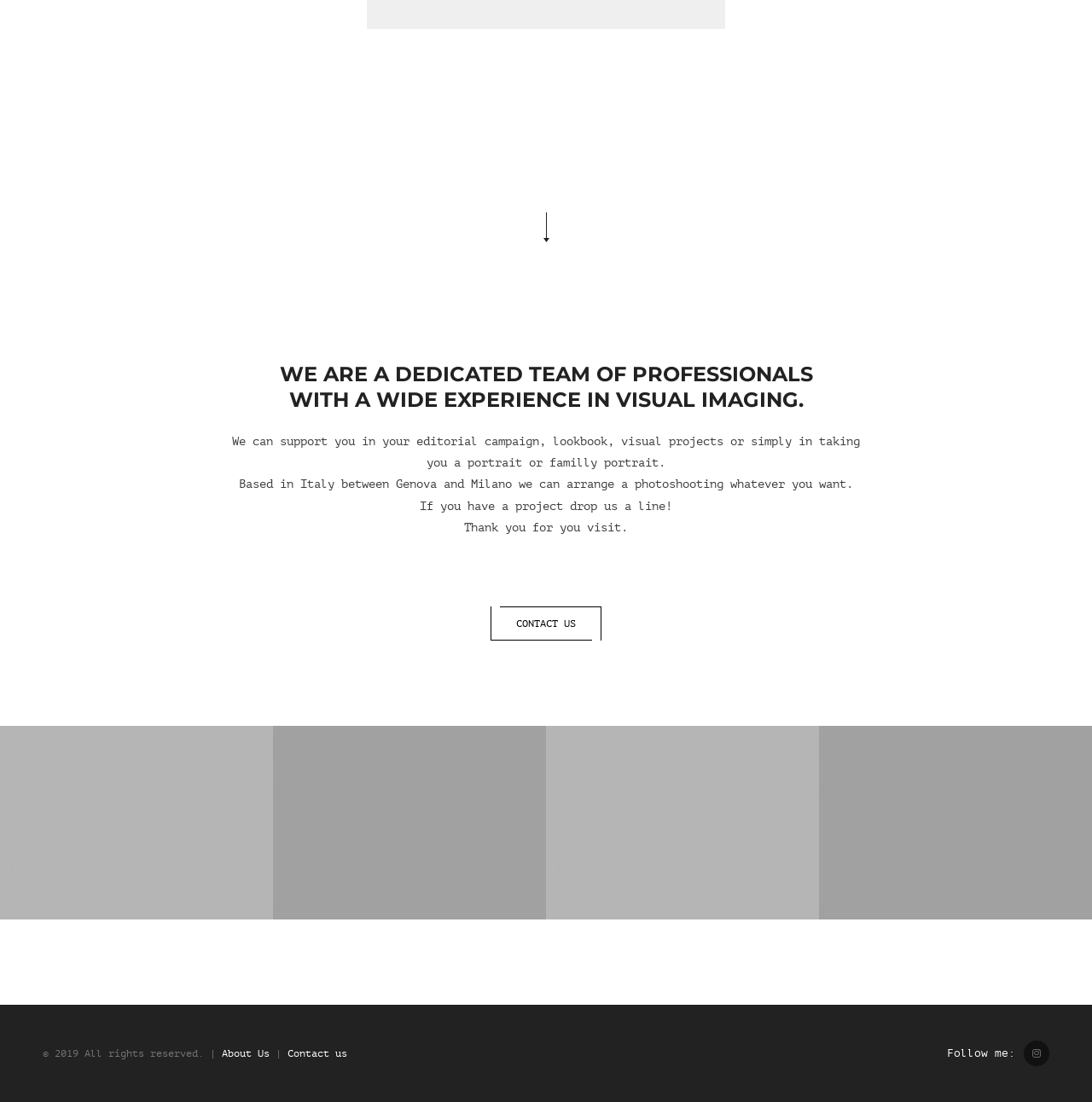What is the year of copyright?
Based on the image, answer the question with as much detail as possible.

The StaticText element at the bottom of the webpage mentions '© 2019 All rights reserved.' which indicates that the year of copyright is 2019.